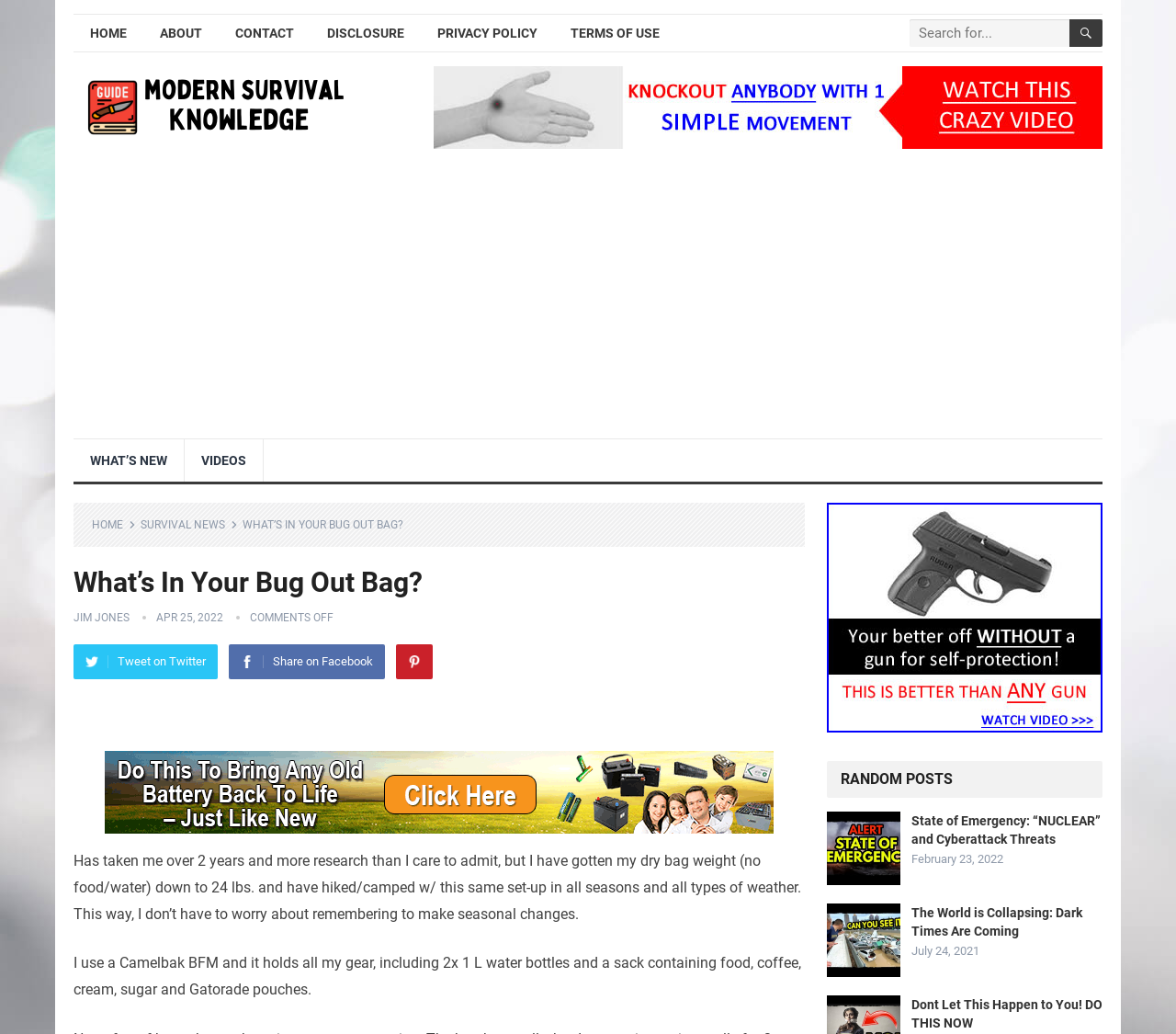What is the purpose of the search box?
Please provide a comprehensive and detailed answer to the question.

The search box is located at the top right corner of the webpage, and its placeholder text is 'Search for...'. This suggests that the purpose of the search box is to allow users to search for specific content within the website.